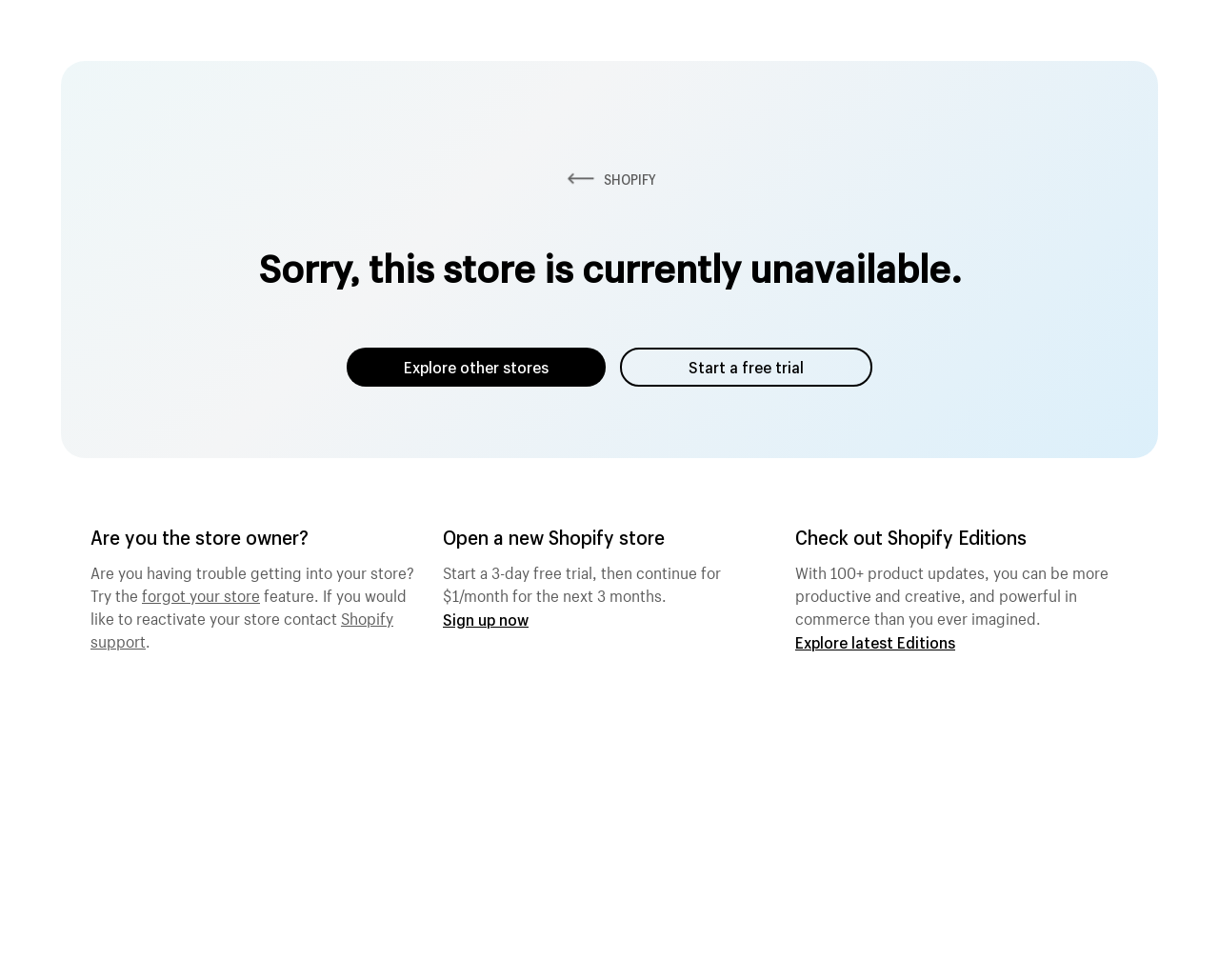What is the current status of the store?
Using the screenshot, give a one-word or short phrase answer.

unavailable